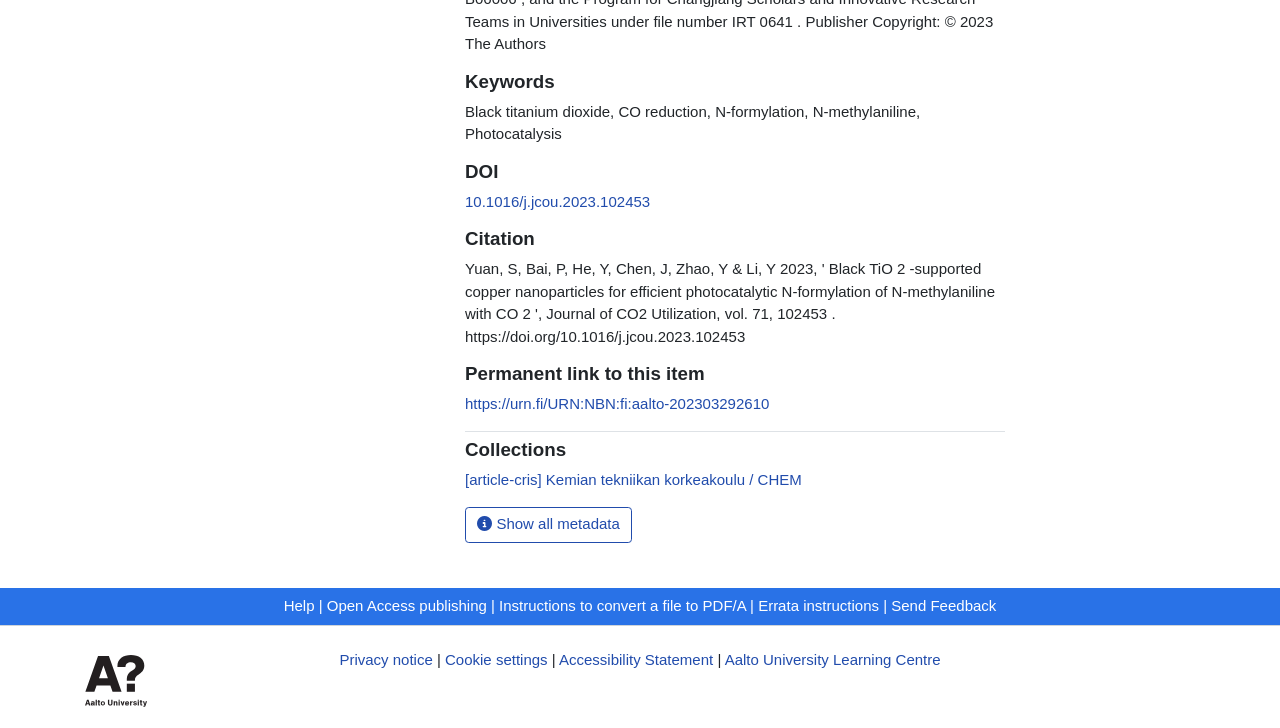Highlight the bounding box coordinates of the region I should click on to meet the following instruction: "Get help".

[0.222, 0.82, 0.246, 0.843]